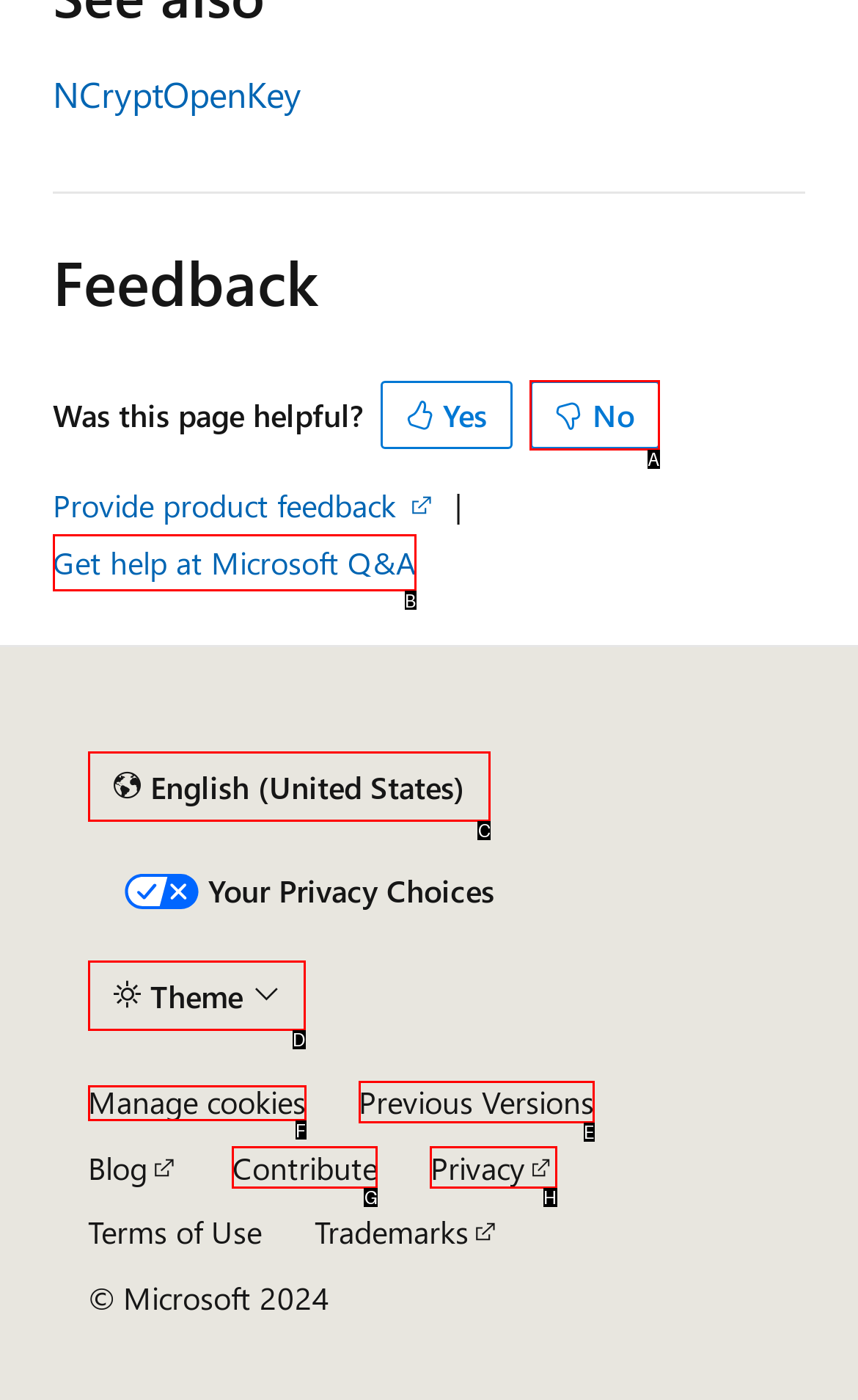From the given choices, determine which HTML element matches the description: Get help at Microsoft Q&A. Reply with the appropriate letter.

B